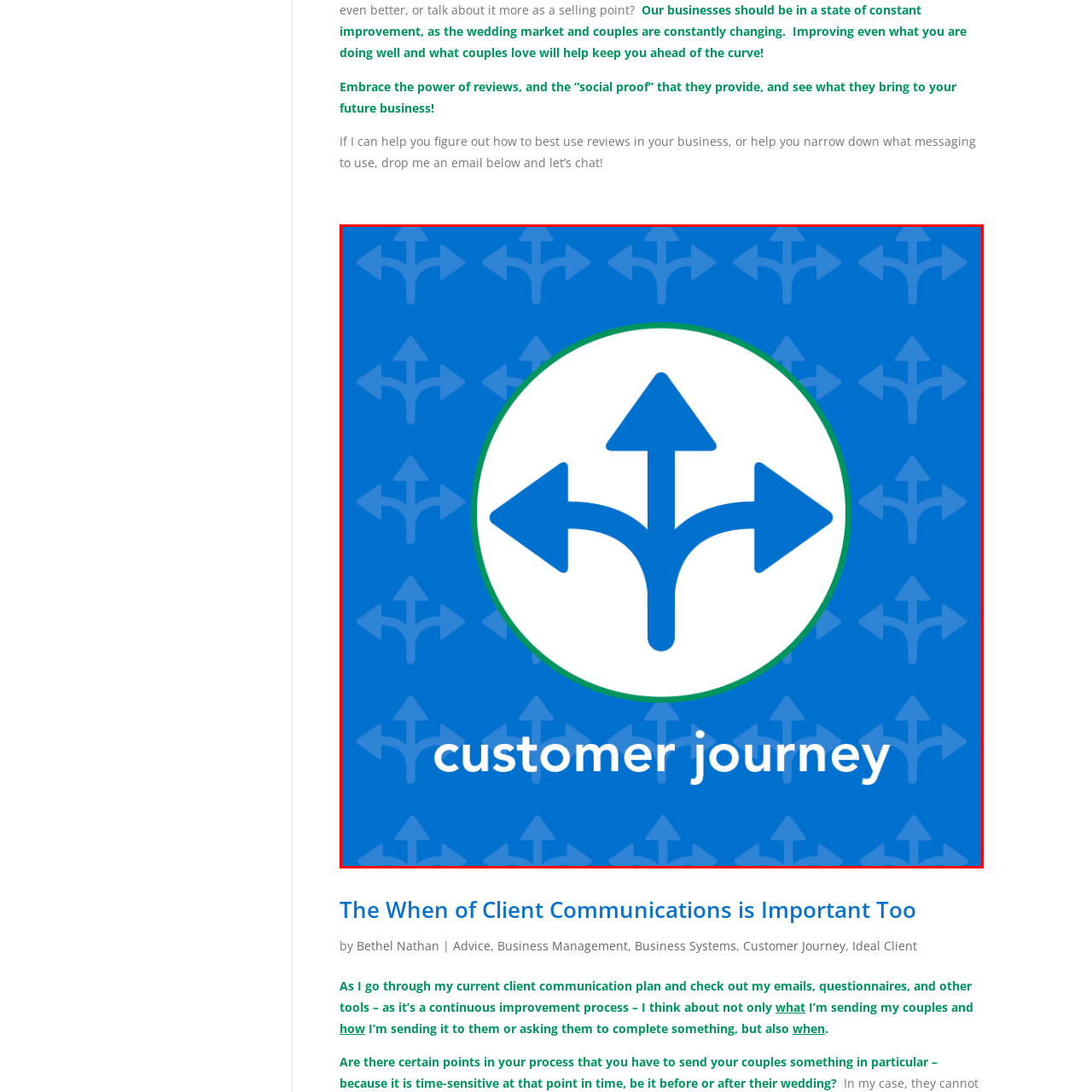What is the phrase displayed in a bold, modern font?
Observe the image marked by the red bounding box and answer in detail.

The caption specifically mentions that the phrase 'customer journey' is displayed in a bold, modern font, emphasizing its importance in the context of the image.